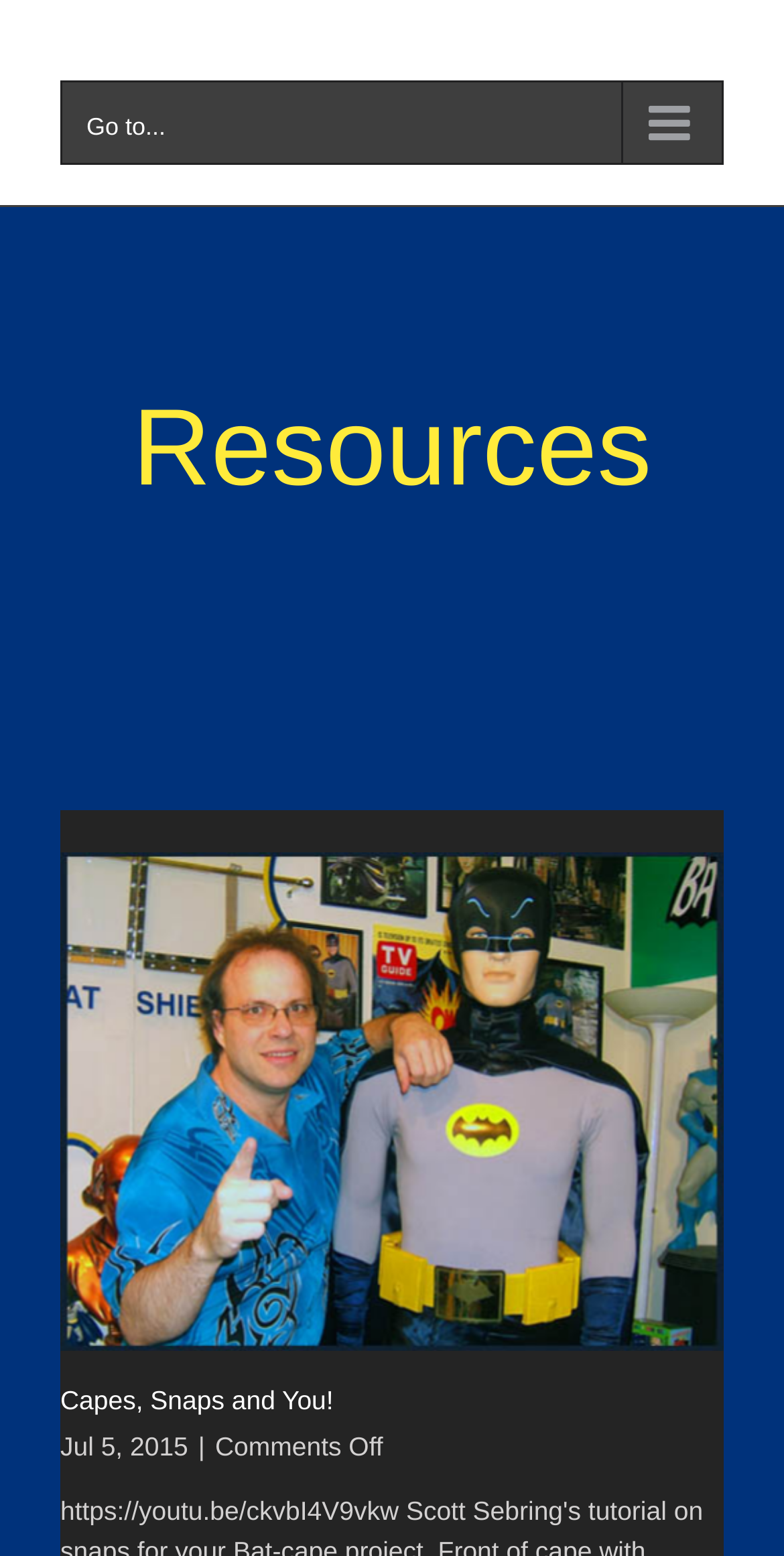What is the purpose of the button with the text 'Go to... '?
Please use the image to provide a one-word or short phrase answer.

To expand the main menu